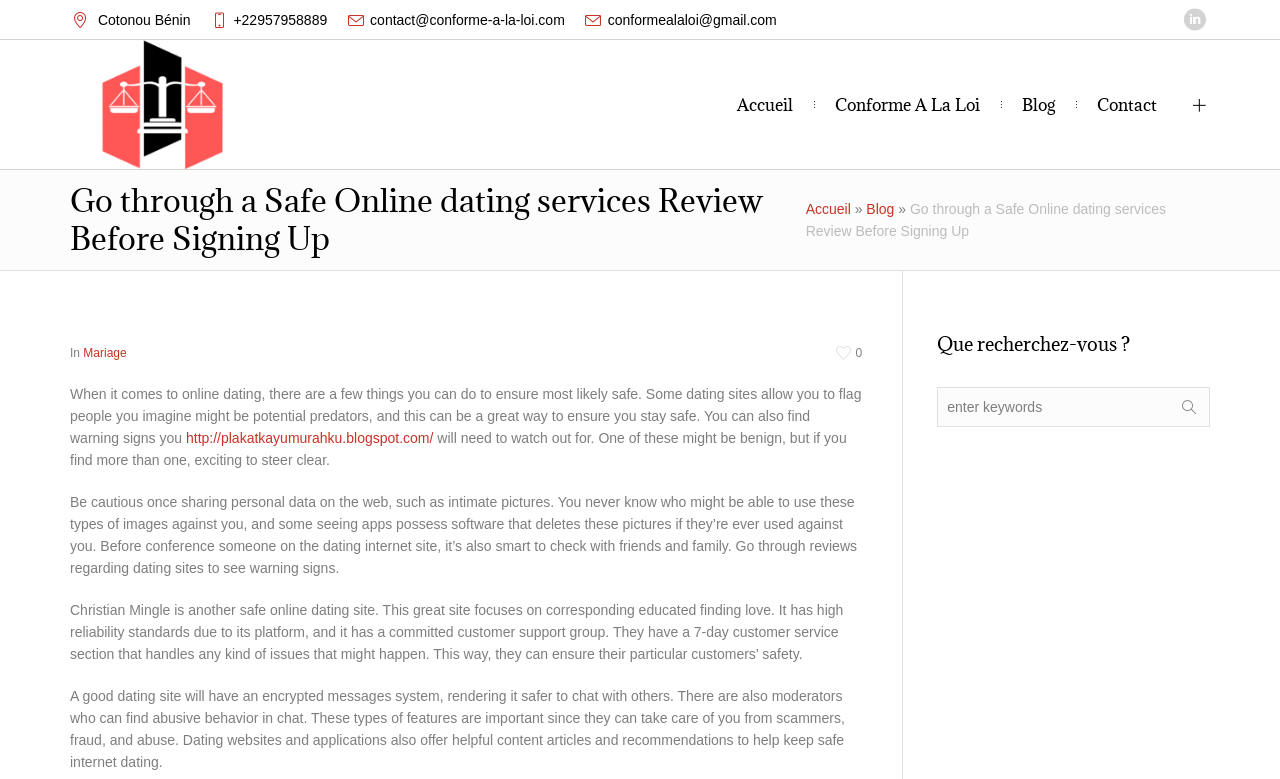Respond concisely with one word or phrase to the following query:
What feature do safe dating sites have to ensure safety?

Encrypted messages system